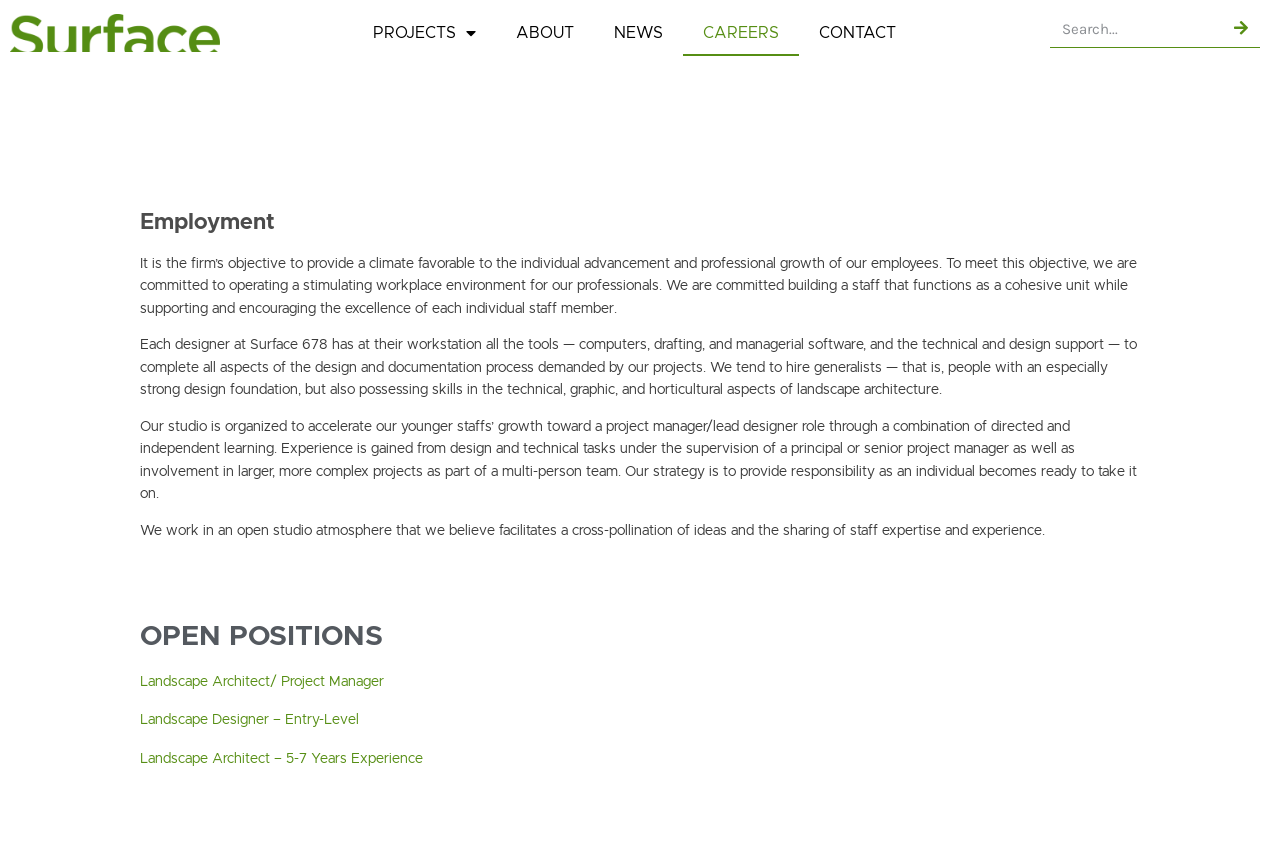Find and indicate the bounding box coordinates of the region you should select to follow the given instruction: "Search for something".

[0.82, 0.012, 0.985, 0.057]